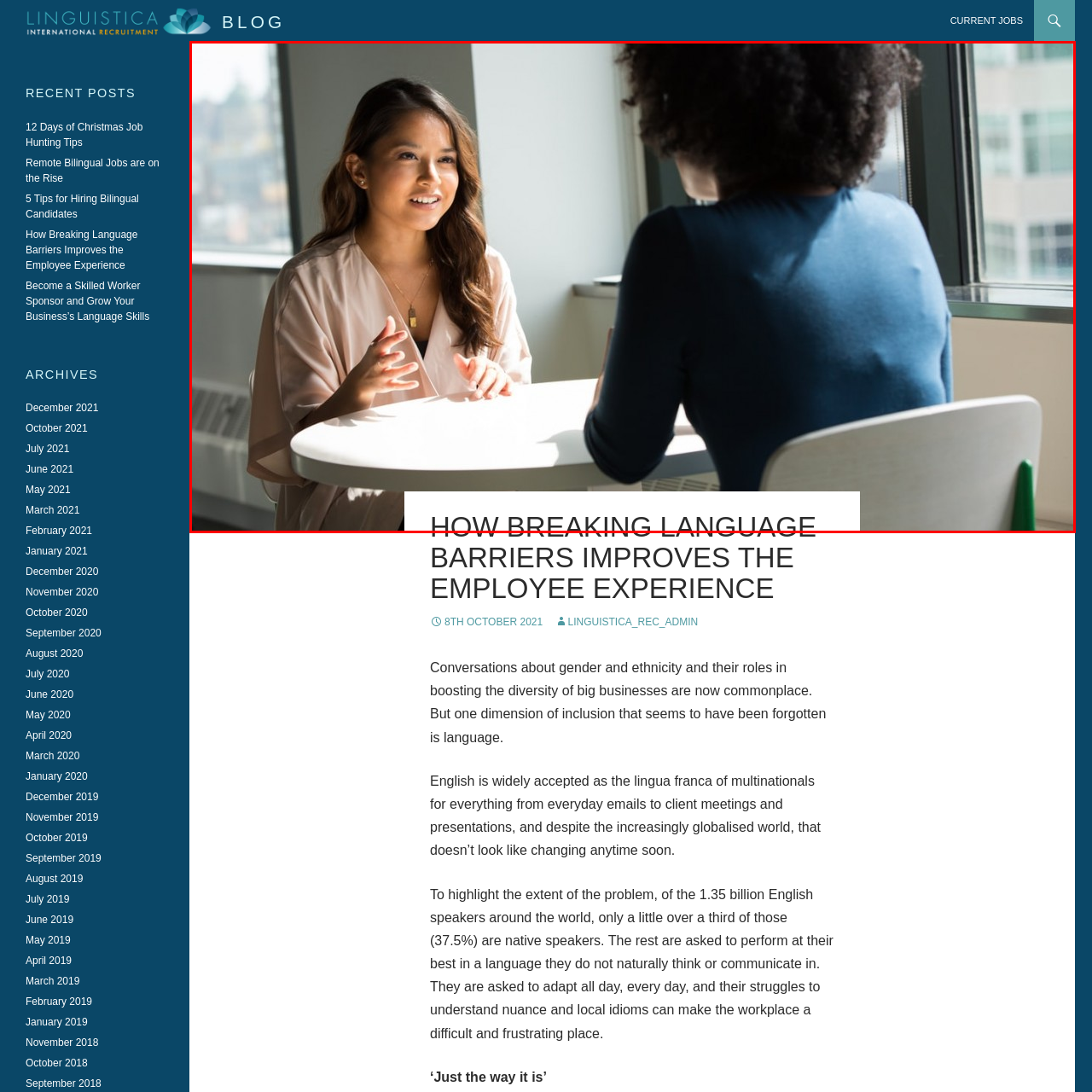Focus on the content within the red box and provide a succinct answer to this question using just one word or phrase: 
What is the direction of the woman on the right?

Slightly away